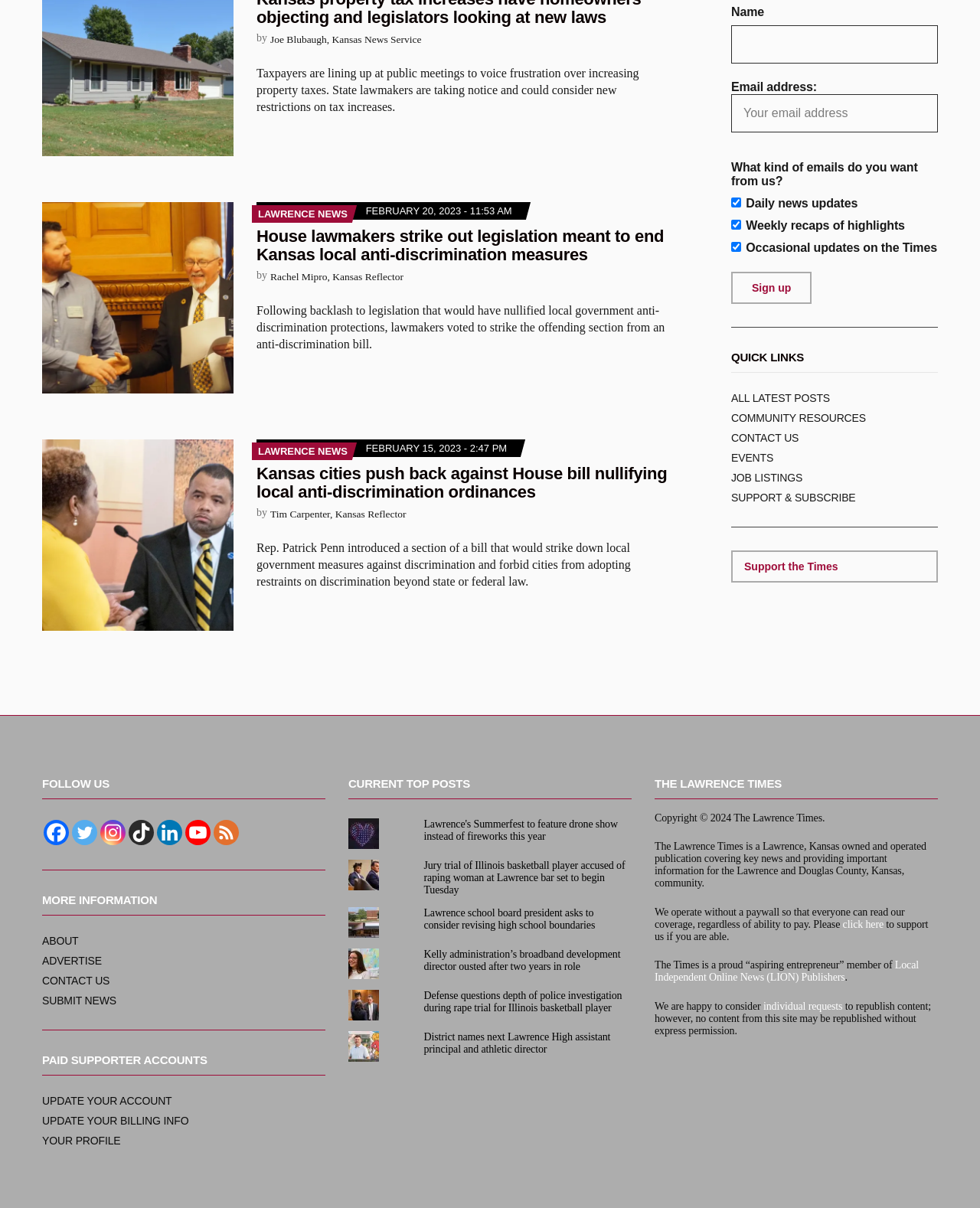Determine the bounding box coordinates of the target area to click to execute the following instruction: "Explore the 'BLOG' section."

None